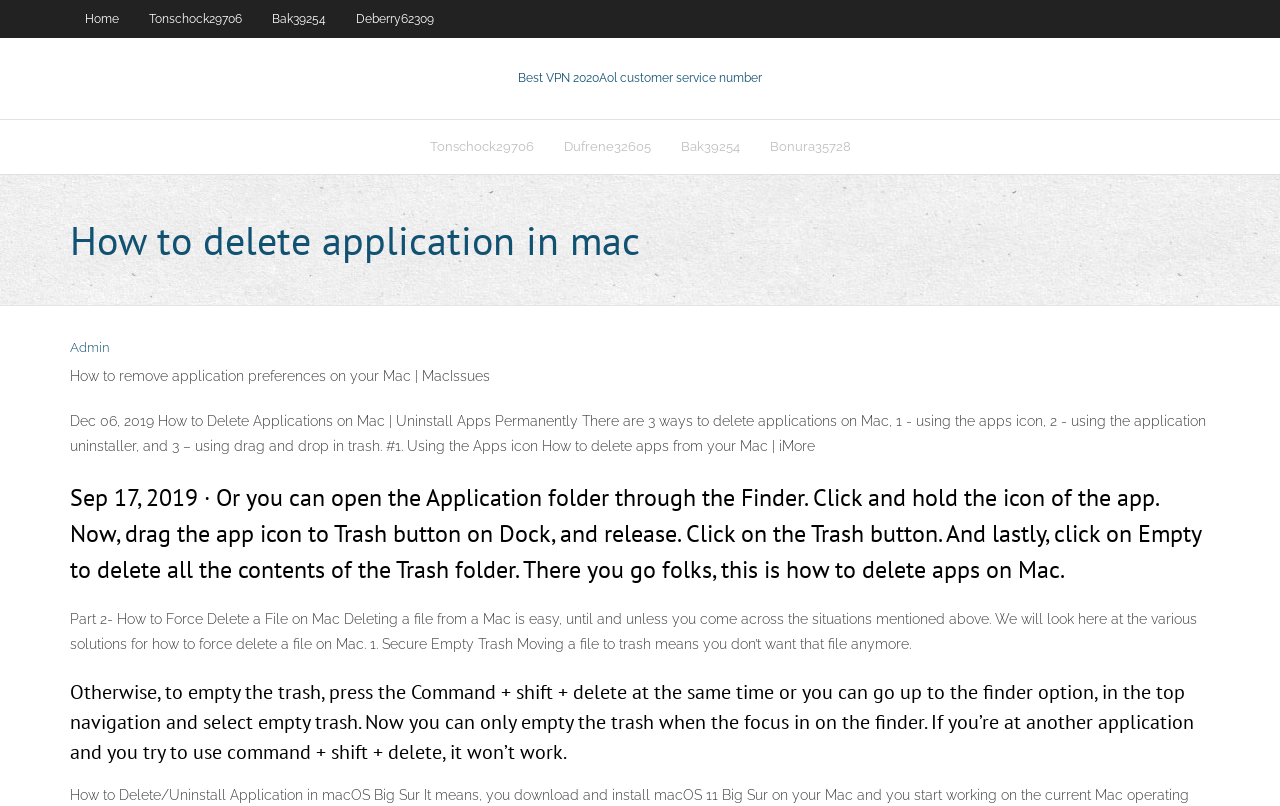Identify the coordinates of the bounding box for the element described below: "Home". Return the coordinates as four float numbers between 0 and 1: [left, top, right, bottom].

[0.055, 0.0, 0.105, 0.047]